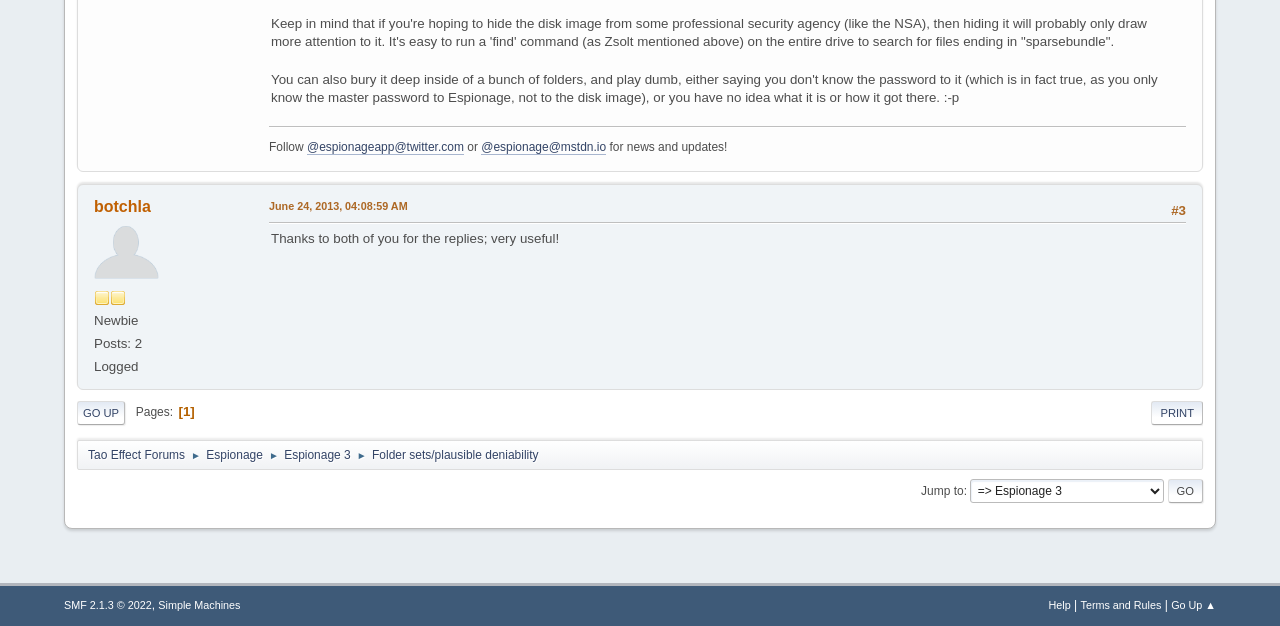Pinpoint the bounding box coordinates of the clickable area necessary to execute the following instruction: "Click on Help". The coordinates should be given as four float numbers between 0 and 1, namely [left, top, right, bottom].

[0.819, 0.956, 0.836, 0.975]